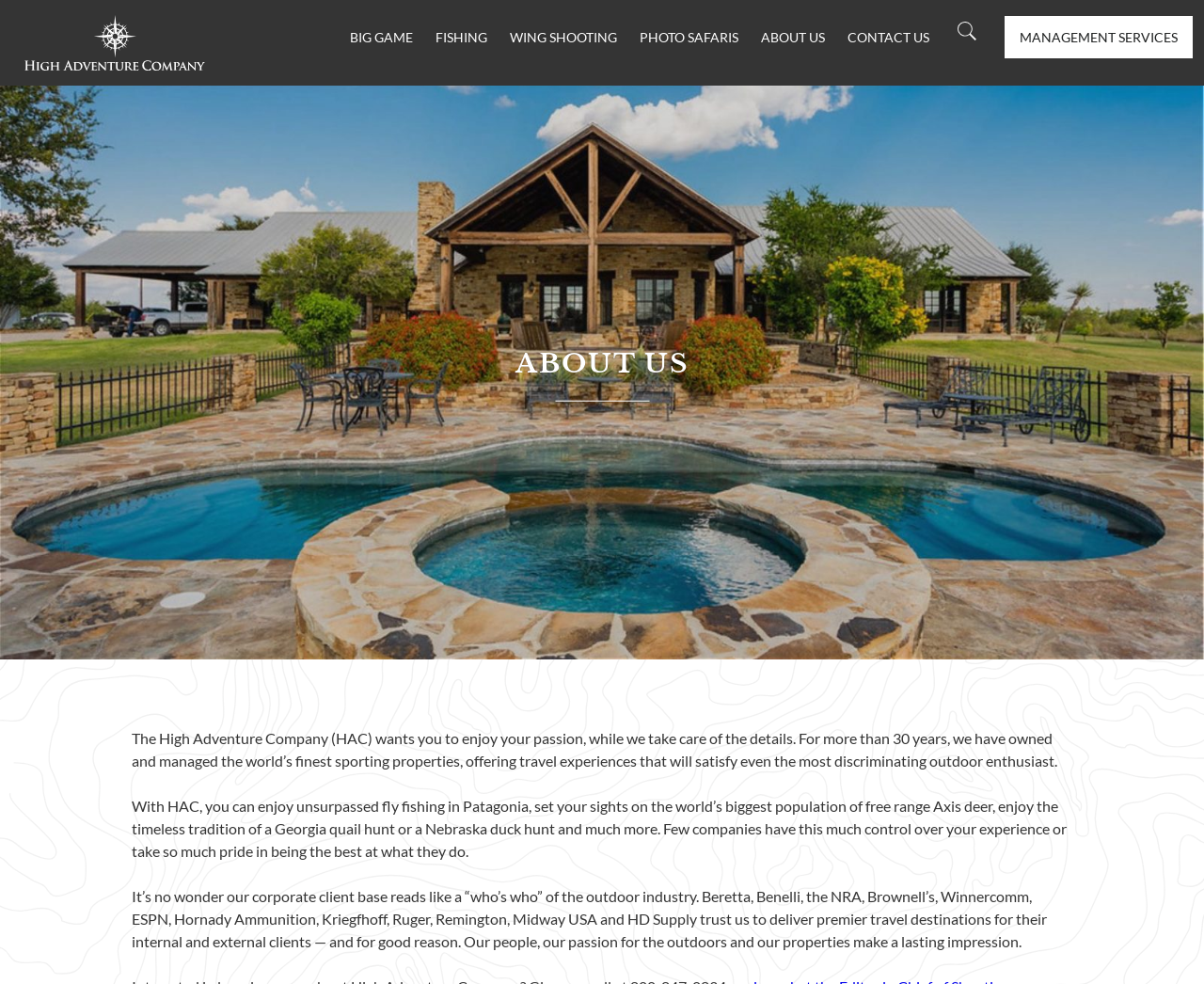What is the benefit of working with High Adventure Company?
Using the visual information, respond with a single word or phrase.

Lasting impression